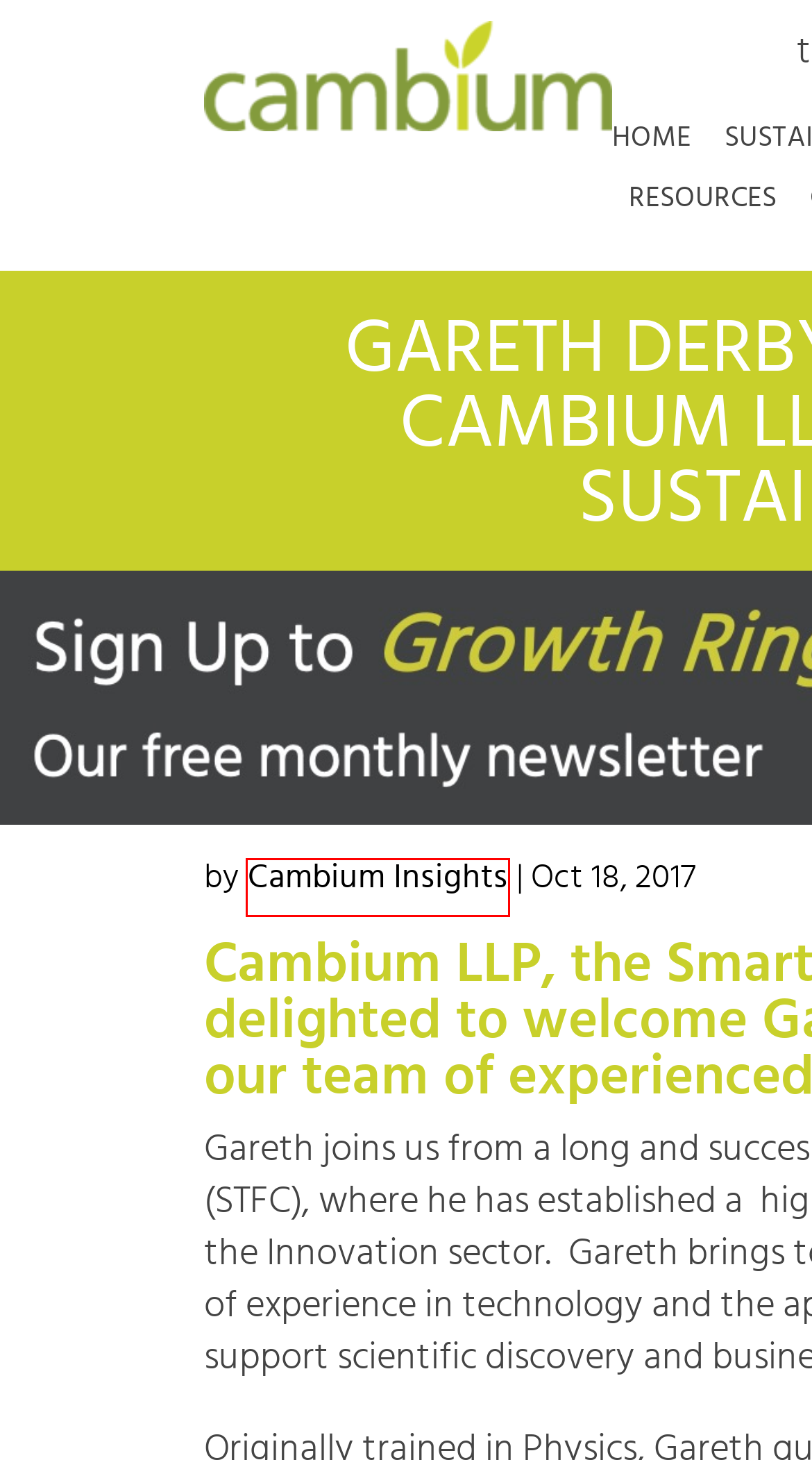Look at the screenshot of a webpage where a red bounding box surrounds a UI element. Your task is to select the best-matching webpage description for the new webpage after you click the element within the bounding box. The available options are:
A. Industrial Engagement Archives - Cambium LLP
B. Smarter Innovation Archives - Cambium LLP
C. Cookie Policy - Cambium LLP
D. Home - Cambium LLP
E. Innovation Archives - Cambium LLP
F. Sustainable Smart Innovation insights from Cambium LLP
G. Navigating the Journey: Sustainability for Marketing and Sales - Cambium LLP
H. Cambium Insights, Author at Cambium LLP

H